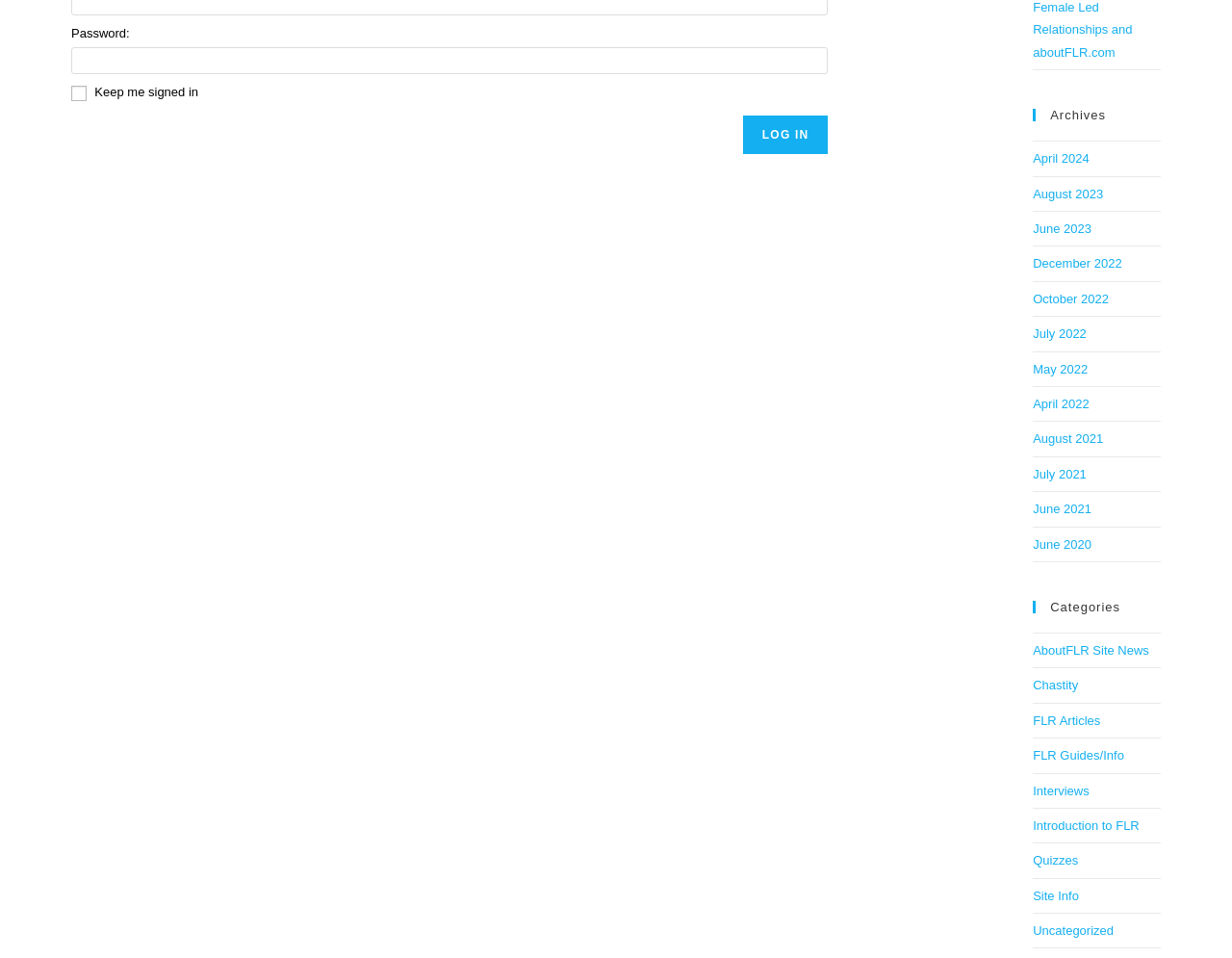Please provide a one-word or phrase answer to the question: 
How many input fields are there for logging in?

1